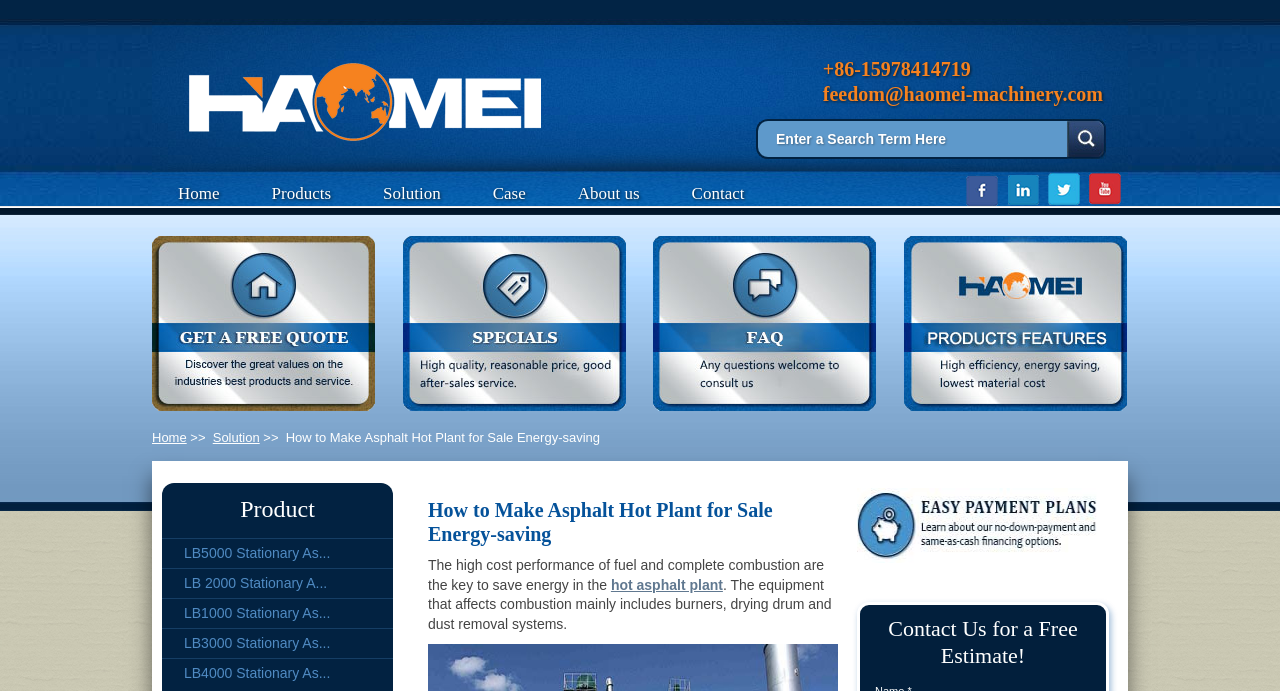What is the manufacturer of the concrete batching plant?
Please provide a comprehensive answer based on the contents of the image.

I found the manufacturer's name by looking at the image element with the OCR text 'Concrete Batching Plant Machinery Concrete Mixer Concrete Pump Manufacturer' located at [0.148, 0.049, 0.423, 0.246].